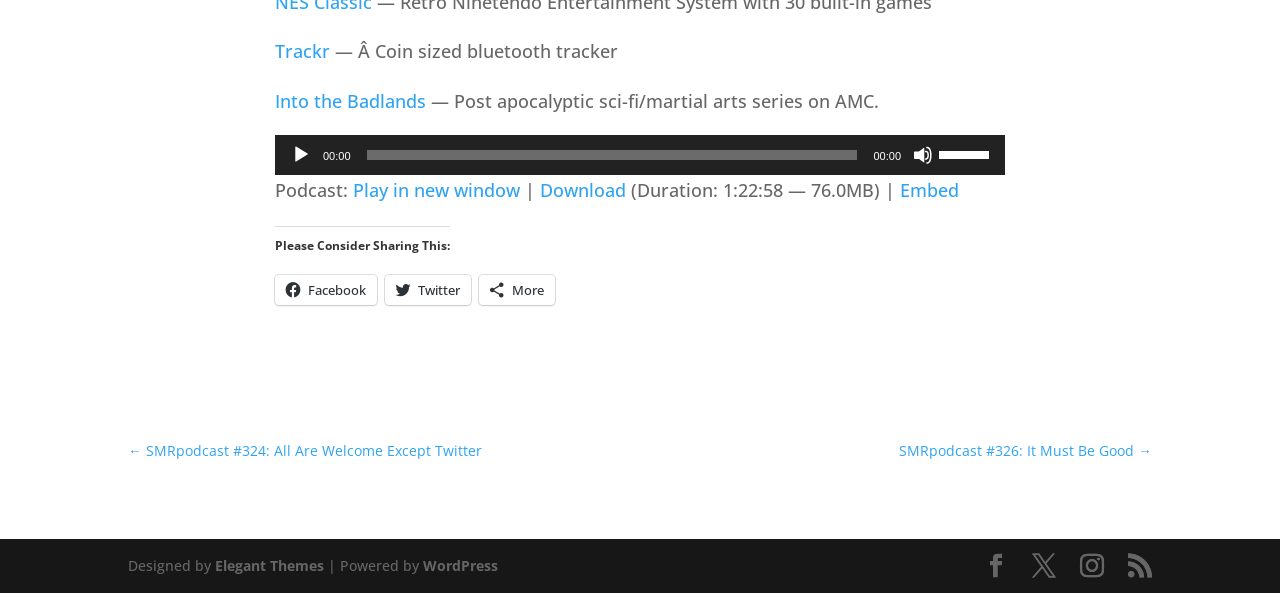Find the bounding box coordinates of the clickable area that will achieve the following instruction: "Download the podcast".

[0.422, 0.301, 0.489, 0.341]